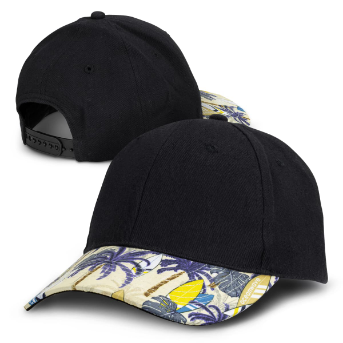Please reply to the following question with a single word or a short phrase:
What is the design on the underside of the visor?

tropical motif